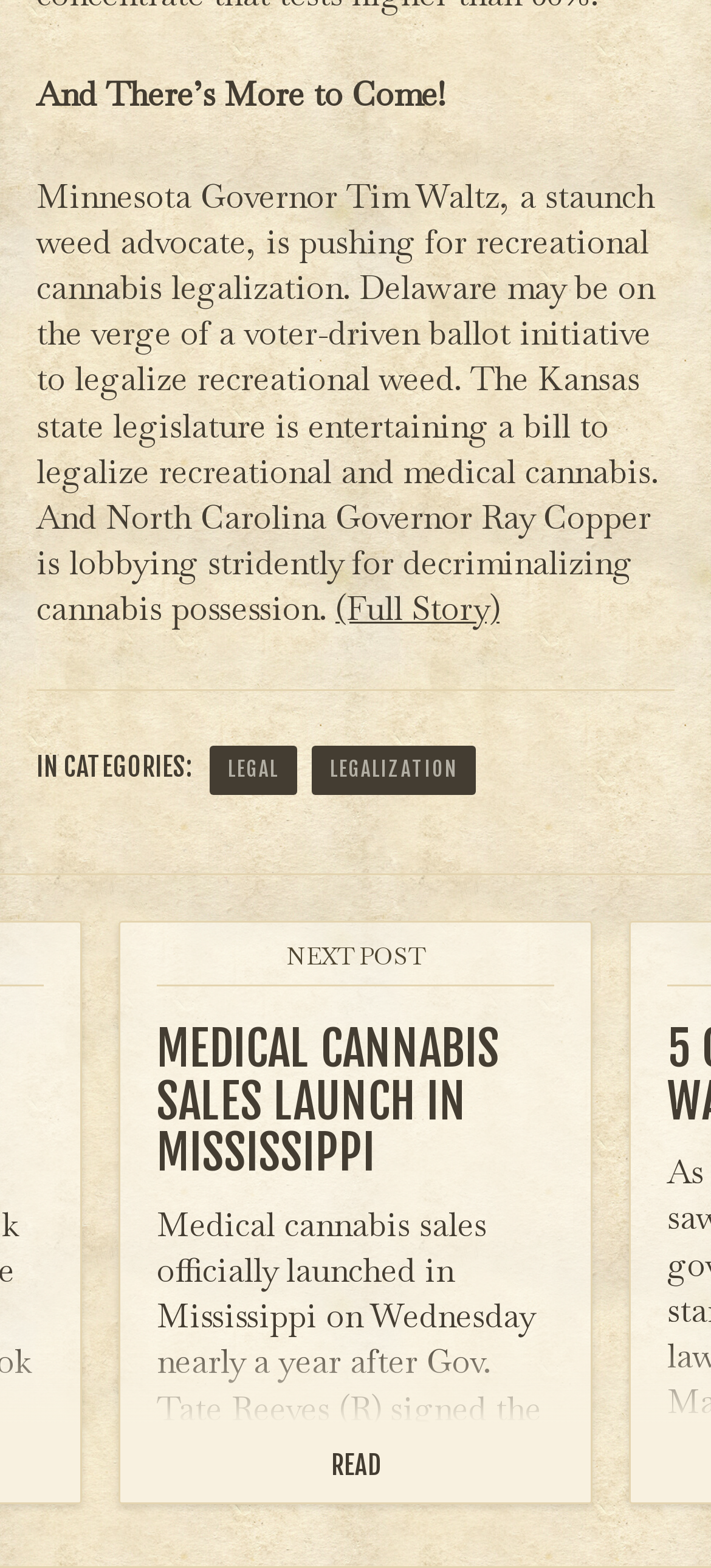What is the name of the governor pushing for recreational cannabis legalization?
Kindly give a detailed and elaborate answer to the question.

According to the text, Minnesota Governor Tim Waltz is a staunch weed advocate and is pushing for recreational cannabis legalization.